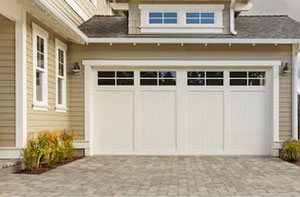Give a comprehensive caption that covers the entire image content.

The image showcases a beautifully designed garage that has been converted, featuring a wide white garage door with decorative windows at the top. The structure is complemented by light-colored siding and a manicured pathway made of pavers, enhancing its curb appeal. This visual serves as an inspiration for homeowners considering garage conversions in Newcastle-under-Lyme, emphasizing how such transformations can seamlessly integrate with the overall aesthetics of the property. The garage's design illustrates the potential to turn a utilitarian space into a charming and inviting part of the home, aligning with popular garage conversion ideas that focus on both functionality and attractive presentation.